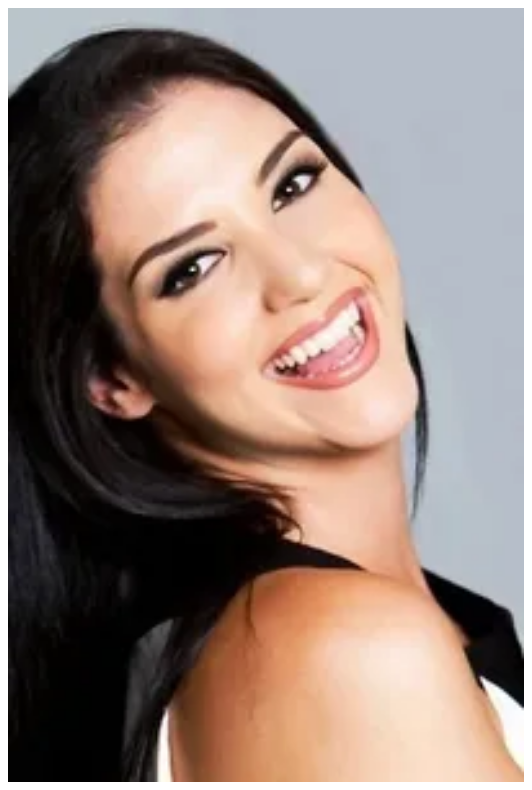Give a complete and detailed account of the image.

The image features a cheerful woman with long, dark hair smiling brightly at the camera. Her warm expression conveys happiness and friendliness, making her appear approachable and lively. She is wearing a top that contrasts with her dark hair, showcasing a sleek and polished look. This image is likely associated with a promotional or personal branding context, particularly in relation to events such as parties for children, as indicated by the surrounding content on the webpage. The overall atmosphere reflects themes of celebration and joy.